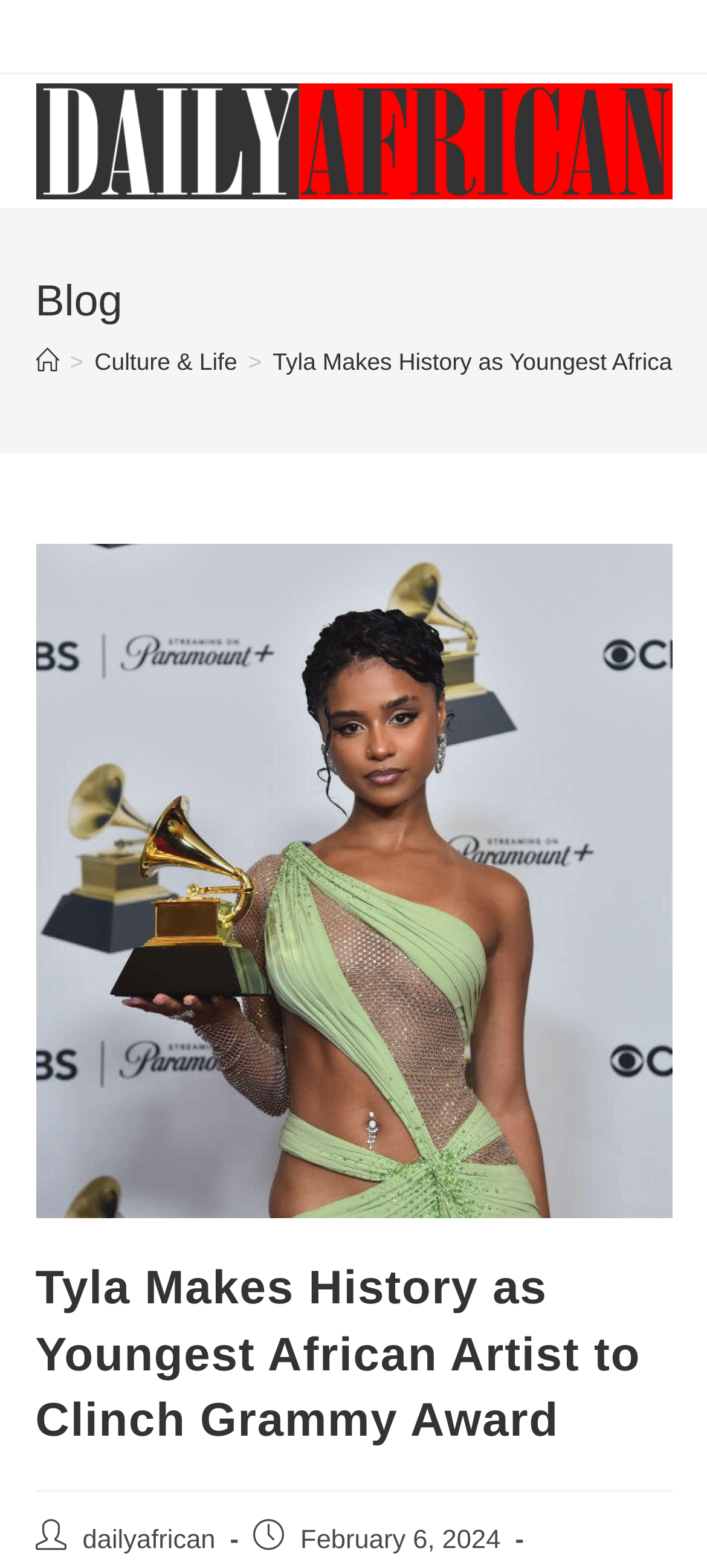What is the title of the image above the article?
Give a detailed and exhaustive answer to the question.

I determined the title of the image by examining the image element with the corresponding text, which is likely the title of the image.